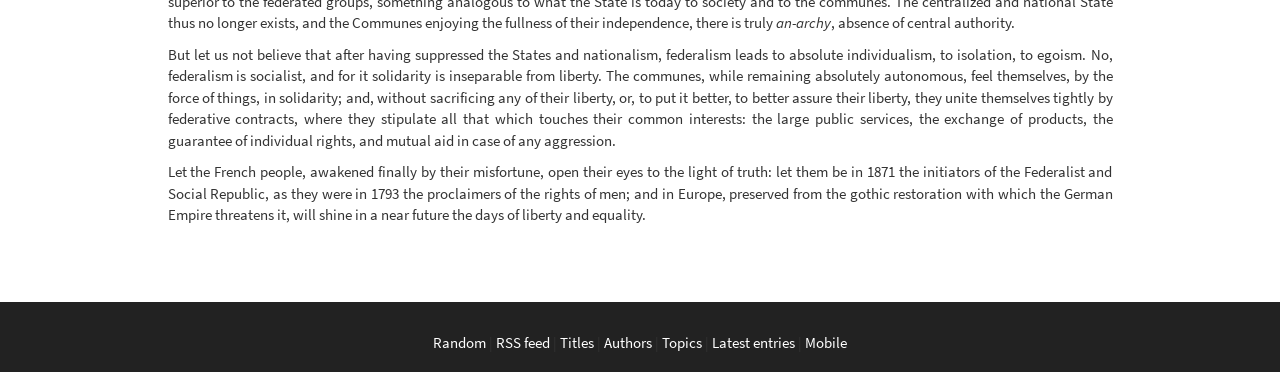What is the main topic of the text?
Provide an in-depth and detailed explanation in response to the question.

The main topic of the text is anarchy, which is mentioned in the first line of the text as 'an-archy, absence of central authority.'